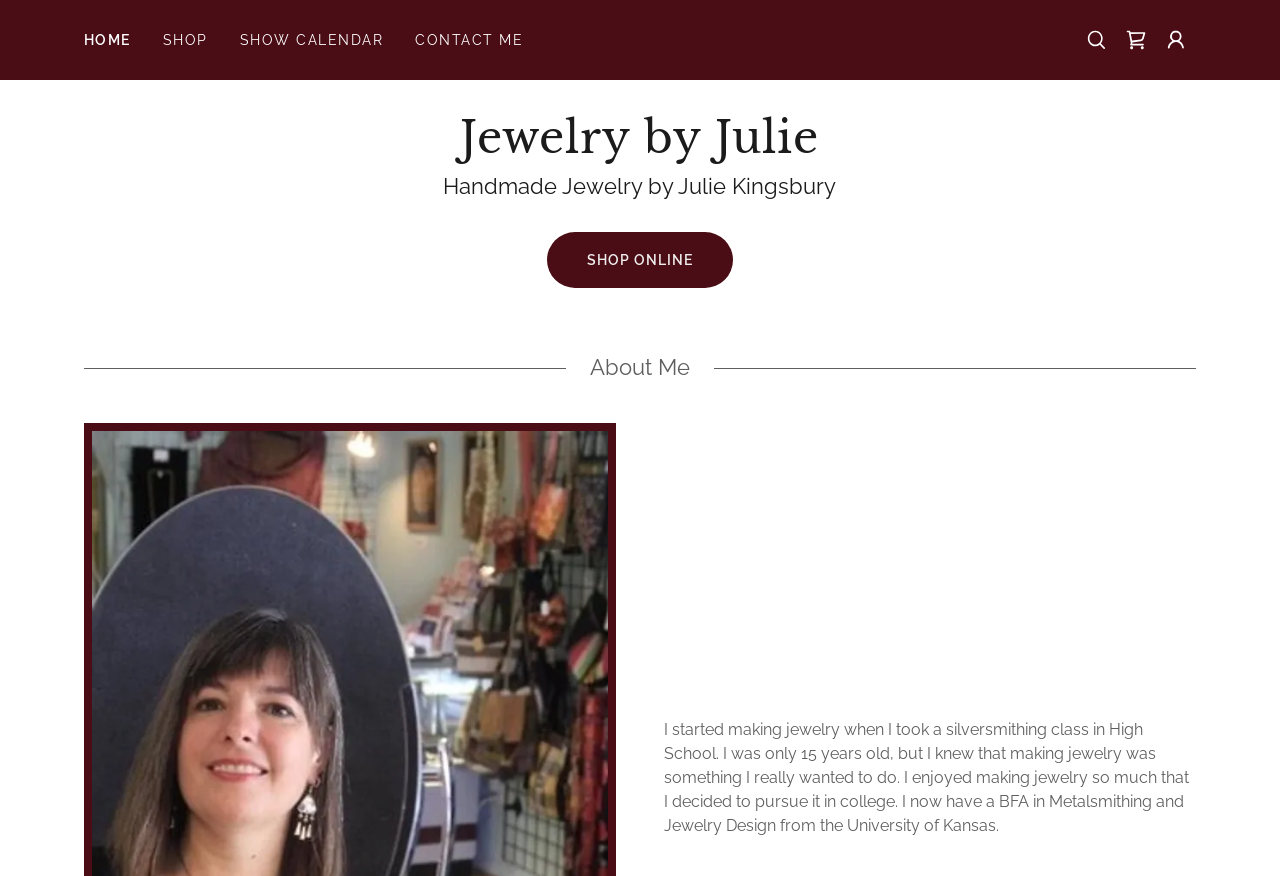What degree does the jewelry designer hold?
Answer the question with detailed information derived from the image.

The static text on the webpage mentions that the designer has a BFA in Metalsmithing and Jewelry Design from the University of Kansas, which suggests that they hold a degree in this field.